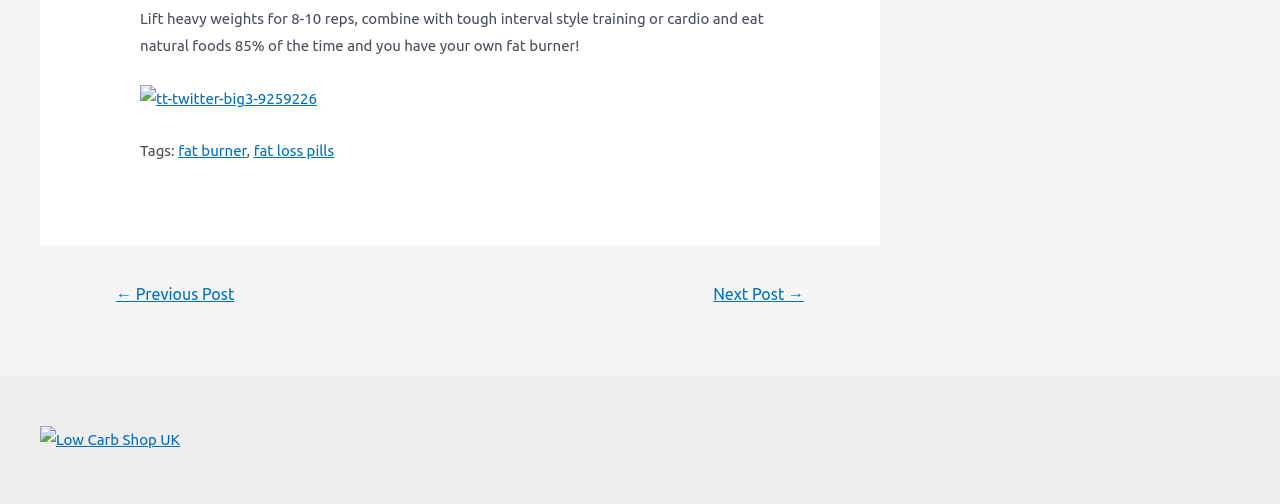What is the tag related to fat loss?
Please use the image to deliver a detailed and complete answer.

The webpage has a tag 'fat burner' which is related to fat loss, and it is also linked to other related tags such as 'fat loss pills'.